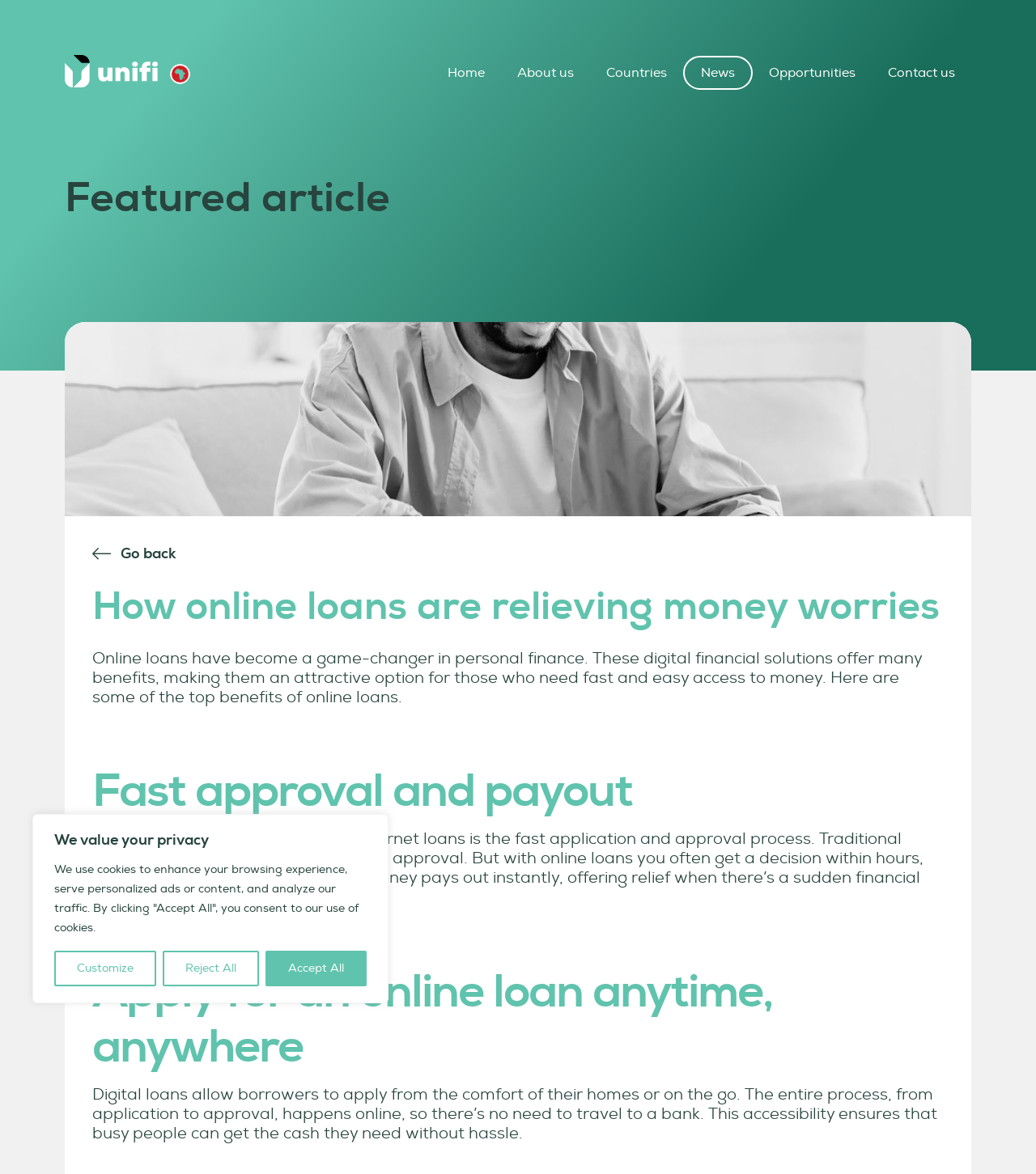Point out the bounding box coordinates of the section to click in order to follow this instruction: "Click the 'Back to Top' link".

[0.965, 0.903, 0.992, 0.927]